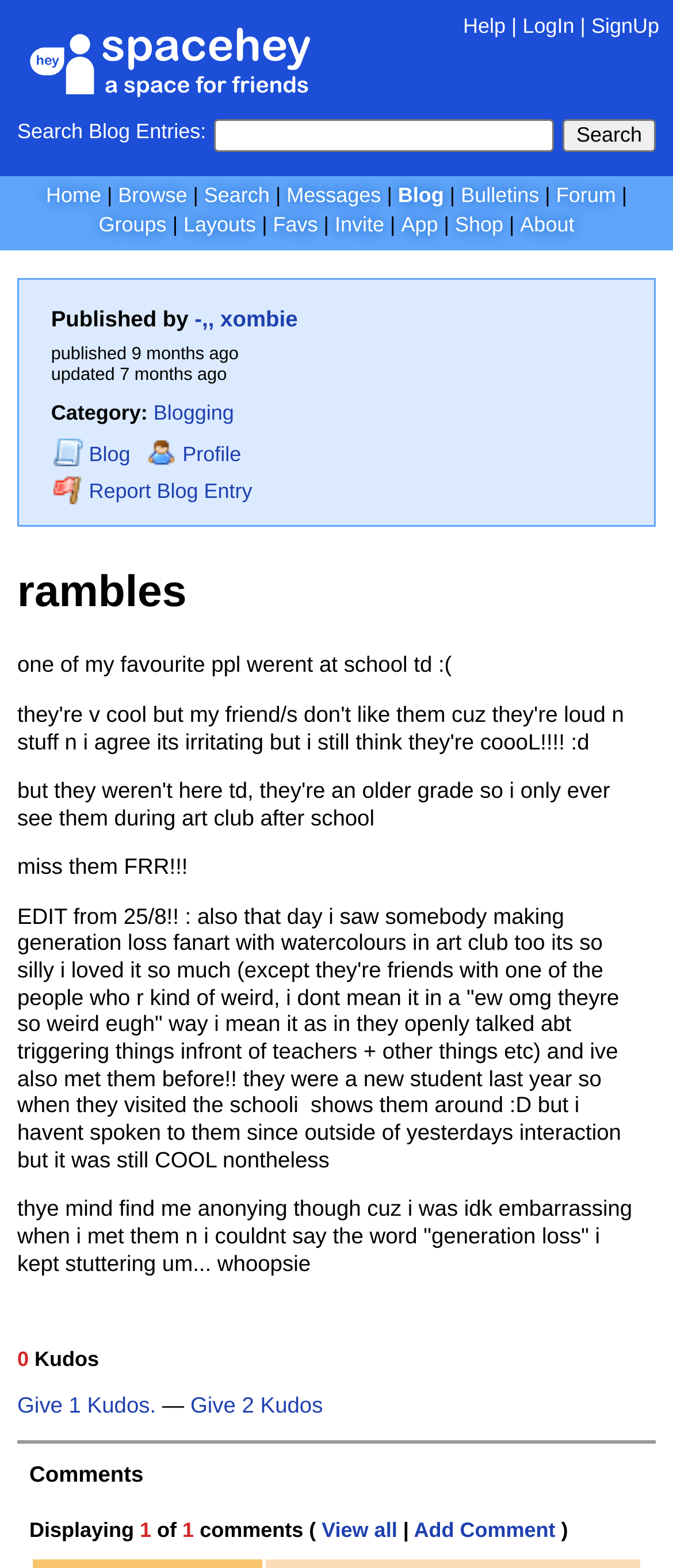Determine the bounding box coordinates for the element that should be clicked to follow this instruction: "View all comments". The coordinates should be given as four float numbers between 0 and 1, in the format [left, top, right, bottom].

[0.478, 0.968, 0.59, 0.983]